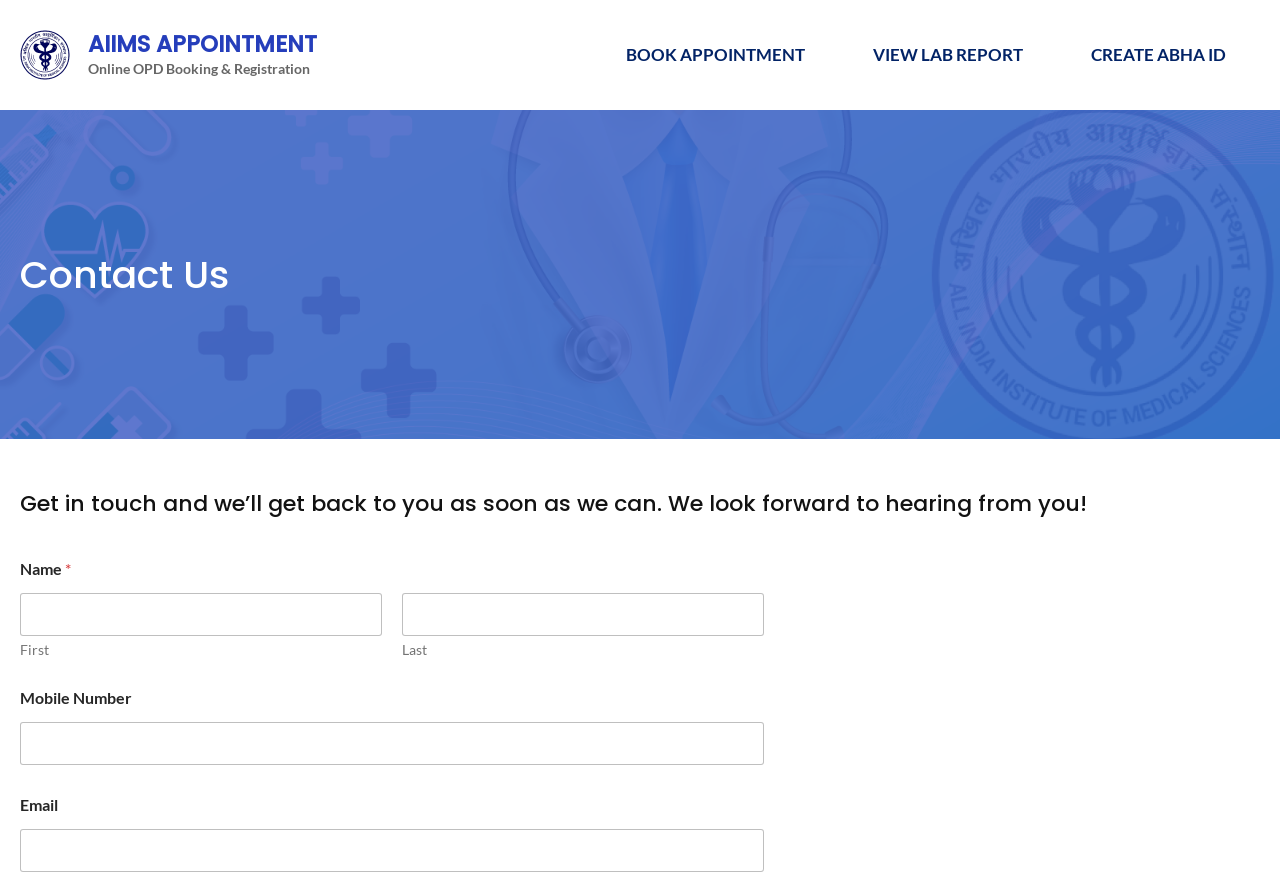Please provide the bounding box coordinates for the element that needs to be clicked to perform the instruction: "enter first name". The coordinates must consist of four float numbers between 0 and 1, formatted as [left, top, right, bottom].

[0.016, 0.671, 0.298, 0.72]